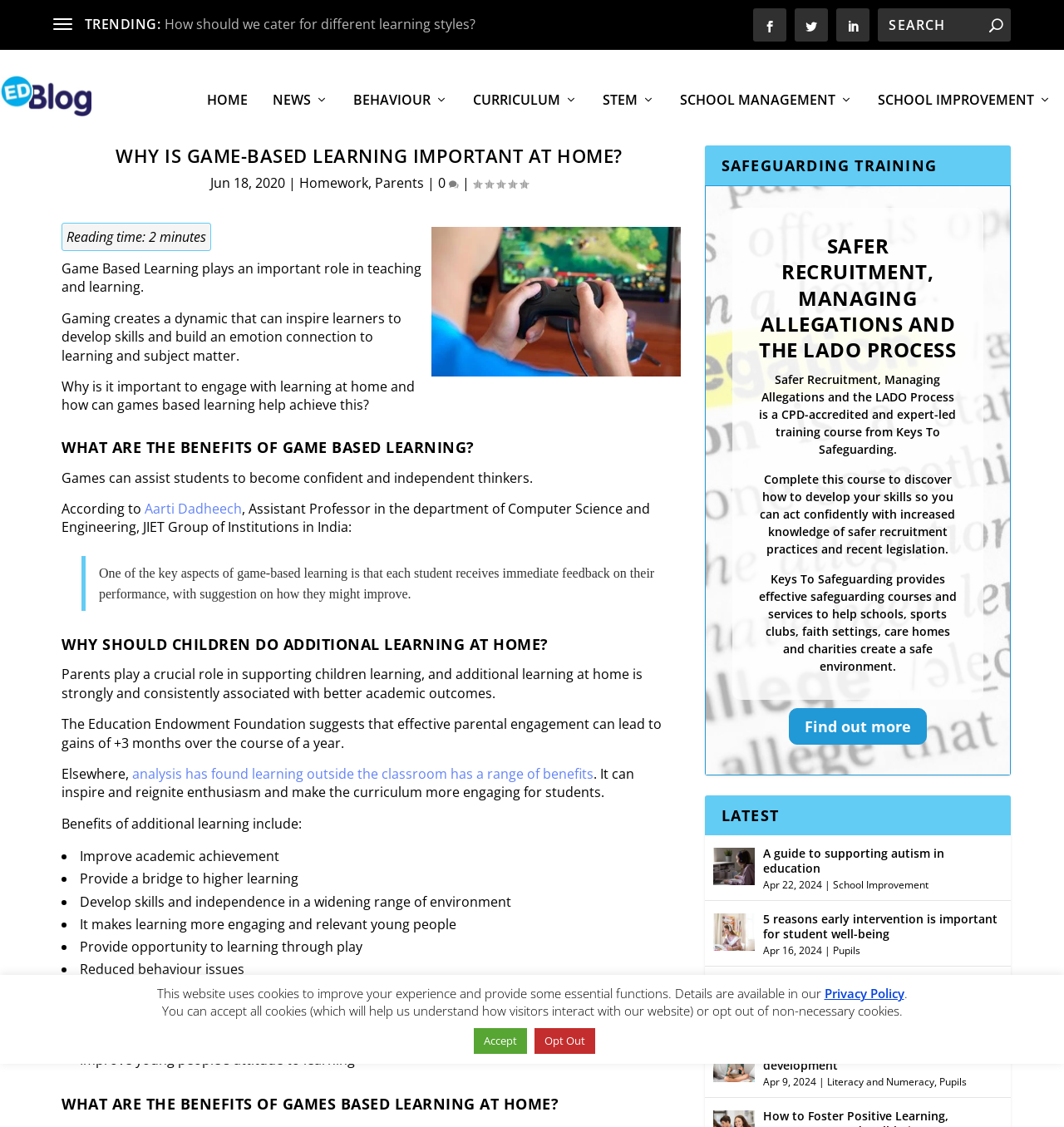Specify the bounding box coordinates of the element's region that should be clicked to achieve the following instruction: "Find out more about safeguarding training". The bounding box coordinates consist of four float numbers between 0 and 1, in the format [left, top, right, bottom].

[0.741, 0.636, 0.871, 0.668]